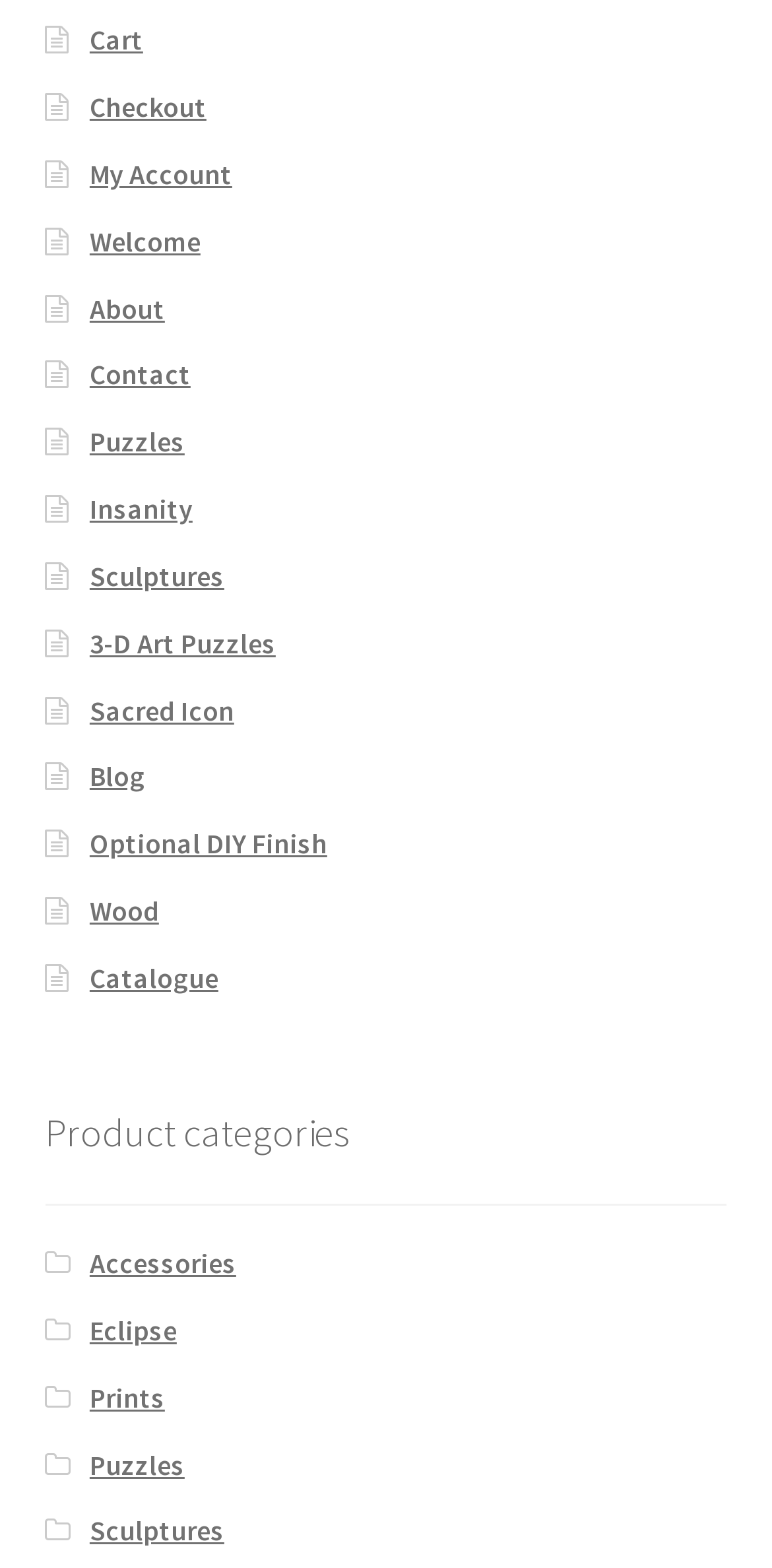Locate the bounding box of the UI element described by: "Optional DIY Finish" in the given webpage screenshot.

[0.116, 0.527, 0.424, 0.549]